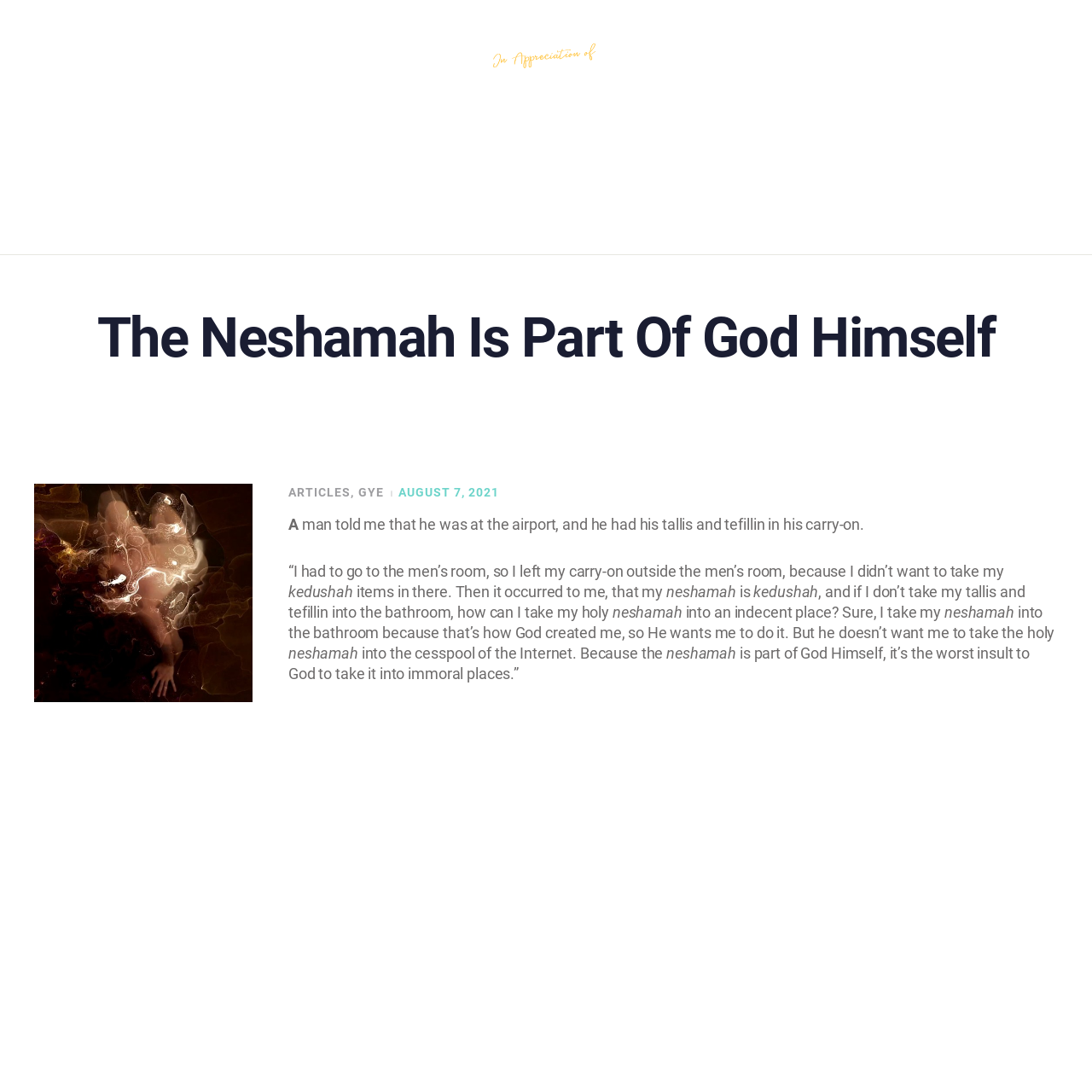Please locate the clickable area by providing the bounding box coordinates to follow this instruction: "Subscribe to the newsletter".

None